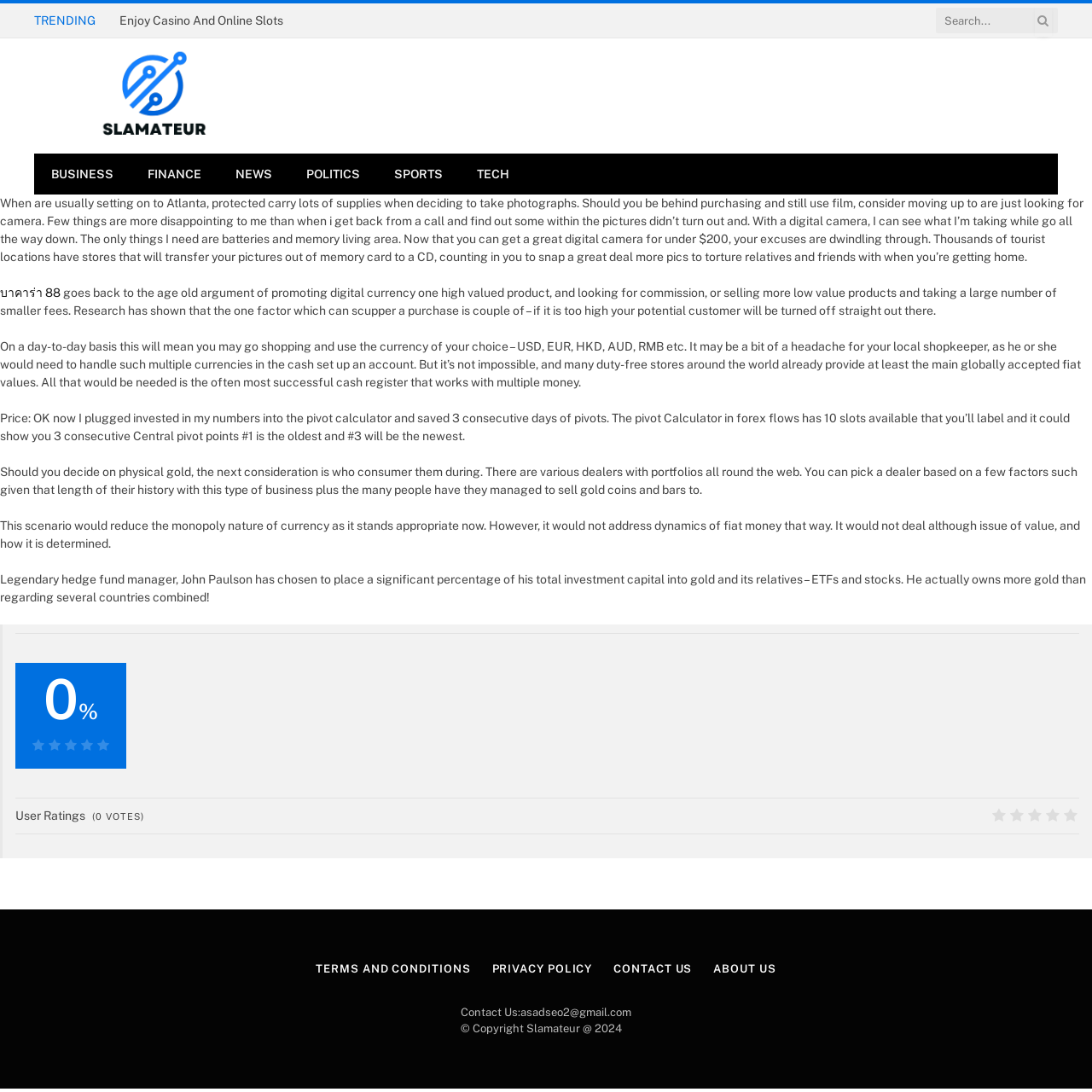Please determine the bounding box coordinates for the element that should be clicked to follow these instructions: "Read the 'TERMS AND CONDITIONS'".

[0.289, 0.881, 0.431, 0.893]